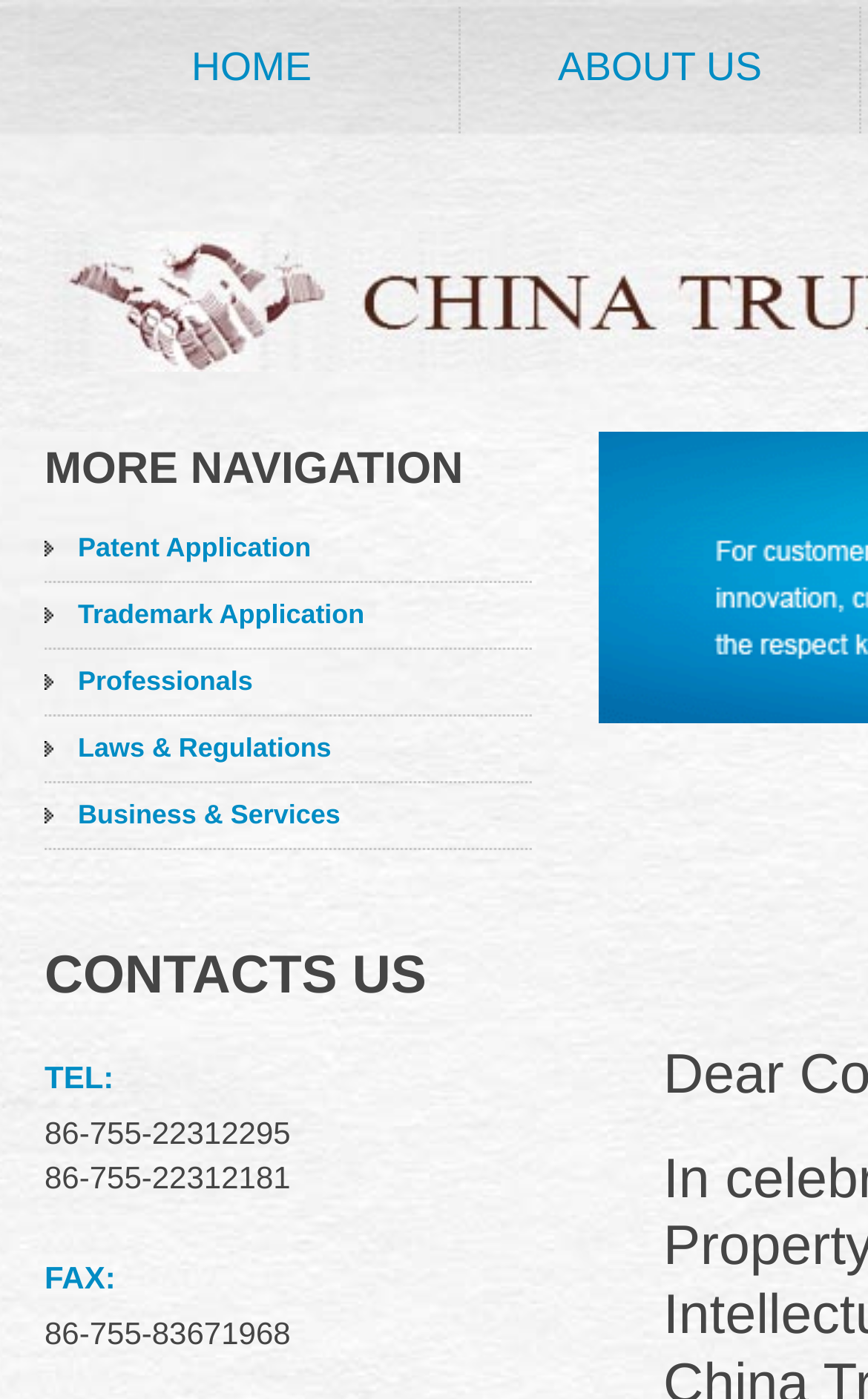What is the second phone number?
Provide a detailed answer to the question using information from the image.

I found the second phone number by looking at the 'CONTACTS US' section, where it says 'TEL:' and then lists two phone numbers. The second one is 86-755-22312181.